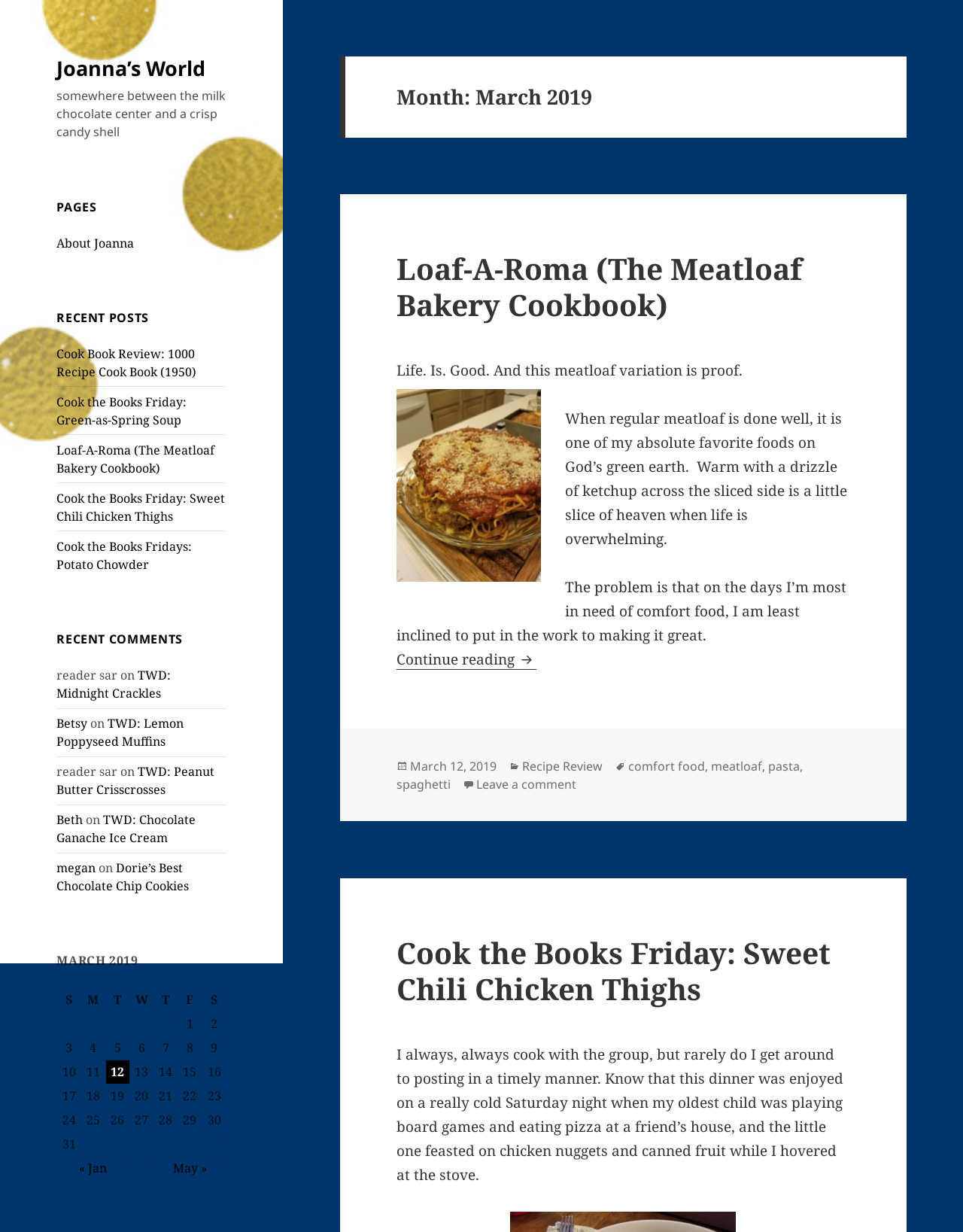Determine the bounding box coordinates of the region I should click to achieve the following instruction: "Go to 'TWD: Midnight Crackles'". Ensure the bounding box coordinates are four float numbers between 0 and 1, i.e., [left, top, right, bottom].

[0.059, 0.541, 0.178, 0.569]